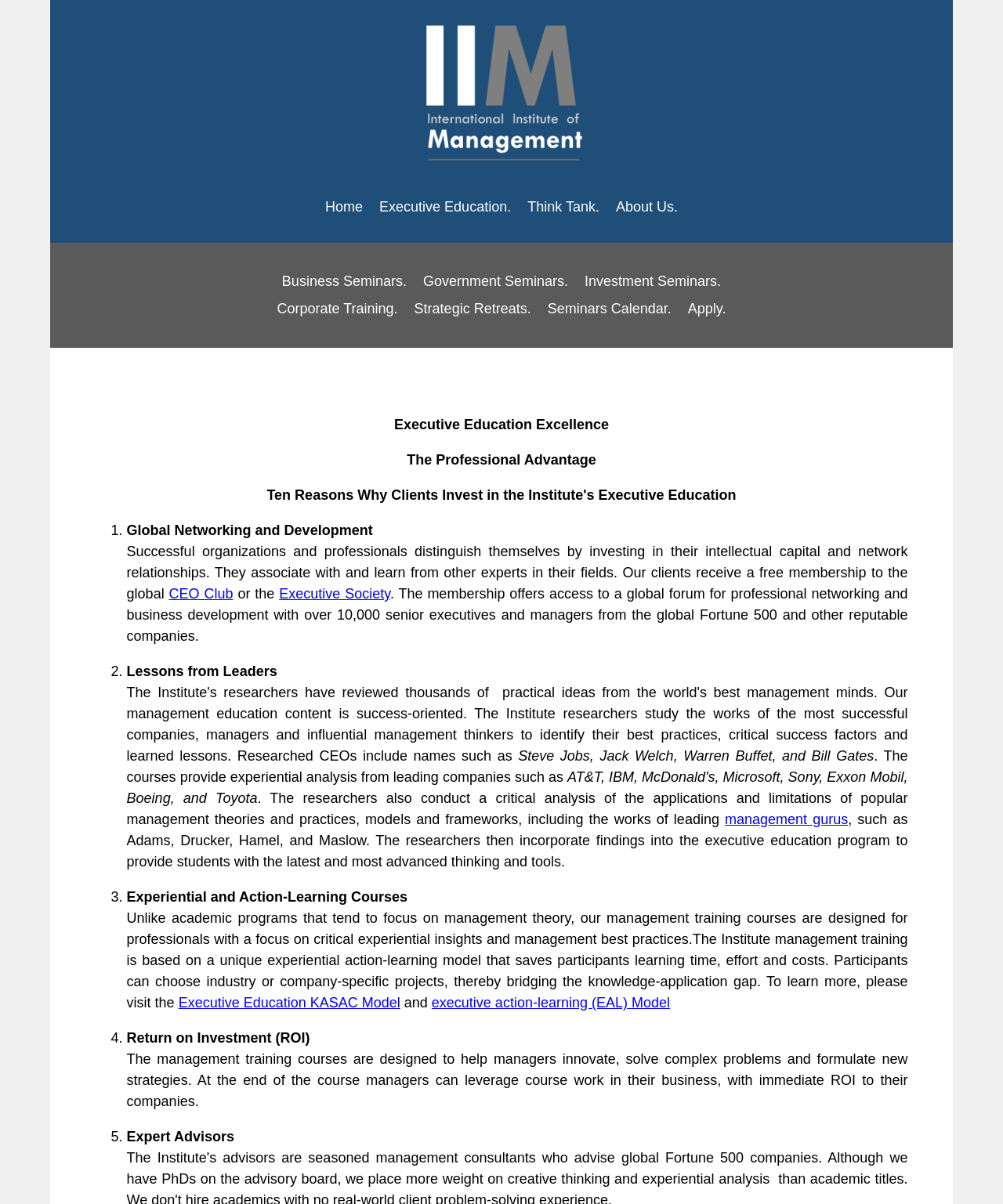Determine the bounding box coordinates of the clickable element to complete this instruction: "Learn more about the CEO Club". Provide the coordinates in the format of four float numbers between 0 and 1, [left, top, right, bottom].

[0.168, 0.487, 0.232, 0.5]